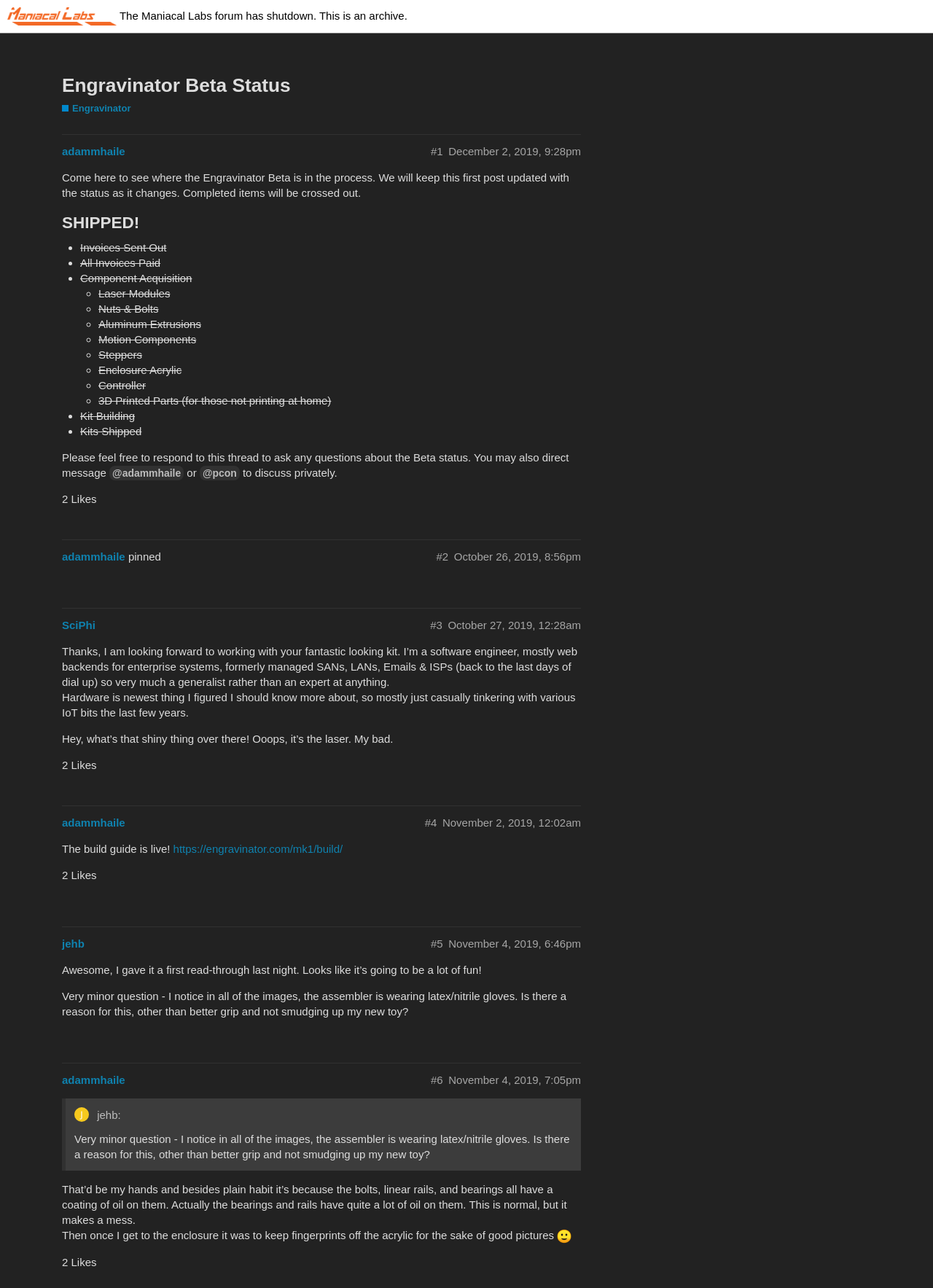Identify and provide the bounding box for the element described by: "adammhaile".

[0.066, 0.427, 0.134, 0.437]